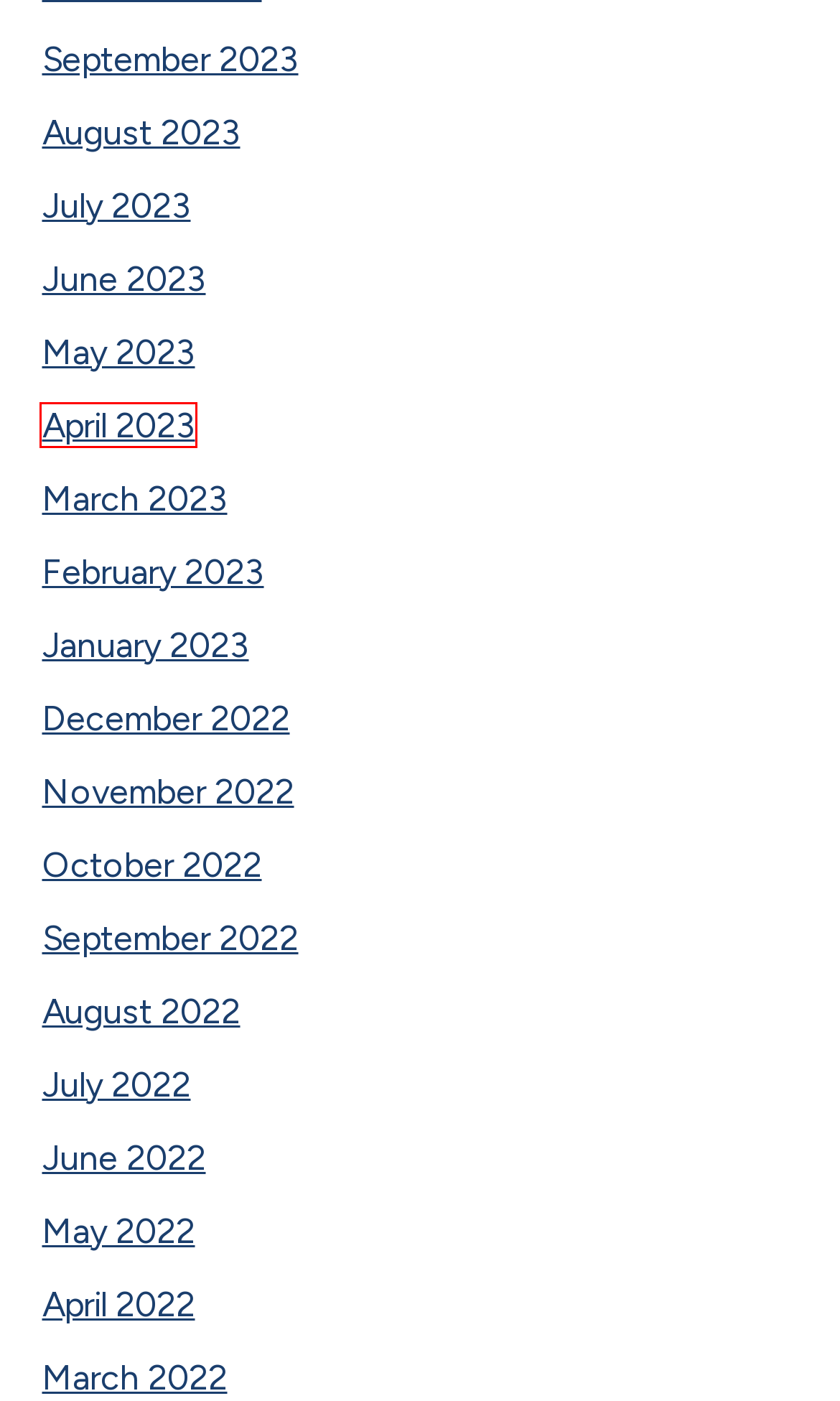You have a screenshot of a webpage with an element surrounded by a red bounding box. Choose the webpage description that best describes the new page after clicking the element inside the red bounding box. Here are the candidates:
A. September 2023
B. August 2023
C. April 2022
D. June 2023
E. December 2022
F. August 2022
G. November 2022
H. April 2023

H